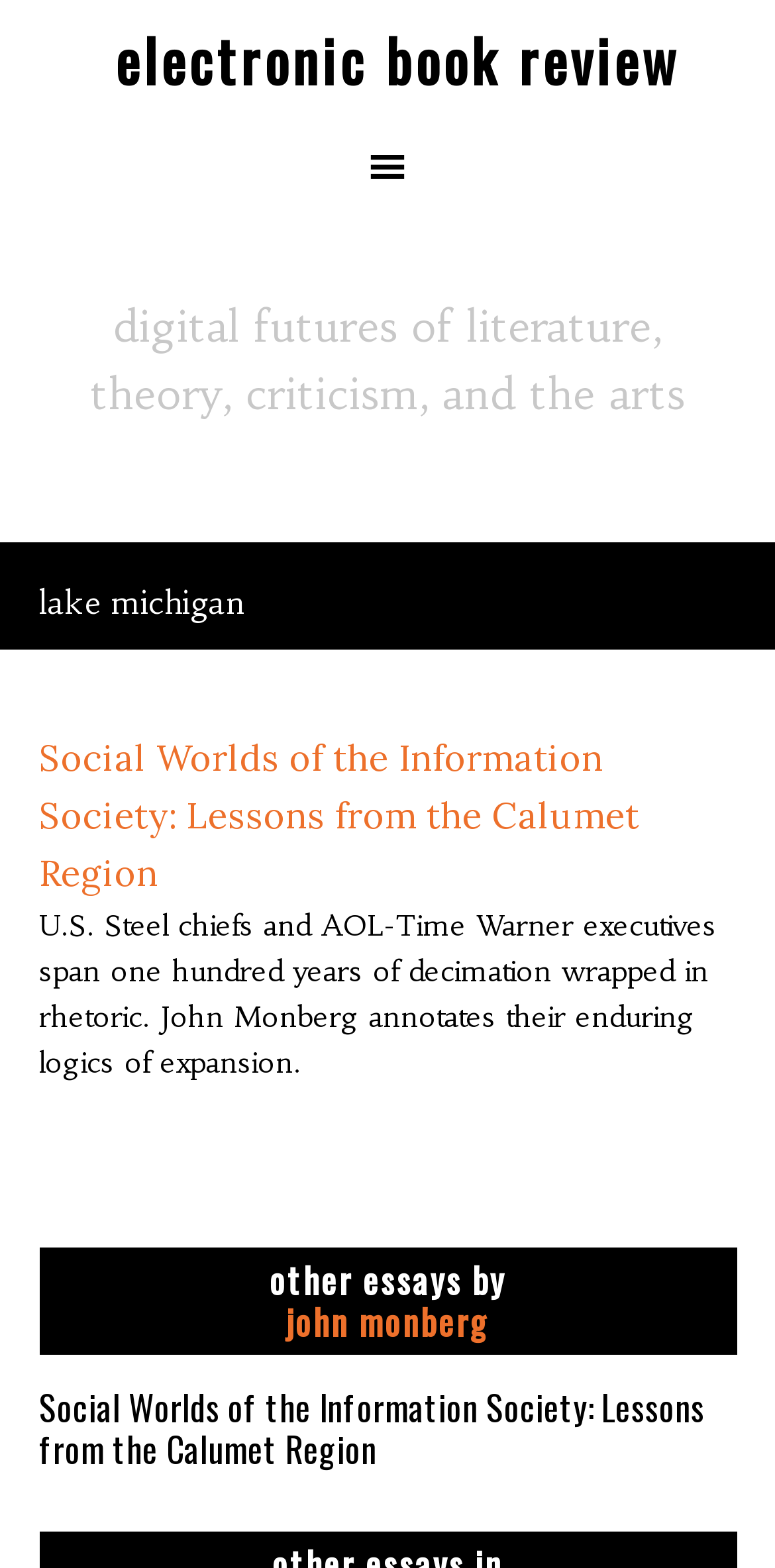What is the purpose of the 'Skip to' links?
Please use the image to provide a one-word or short phrase answer.

Accessibility